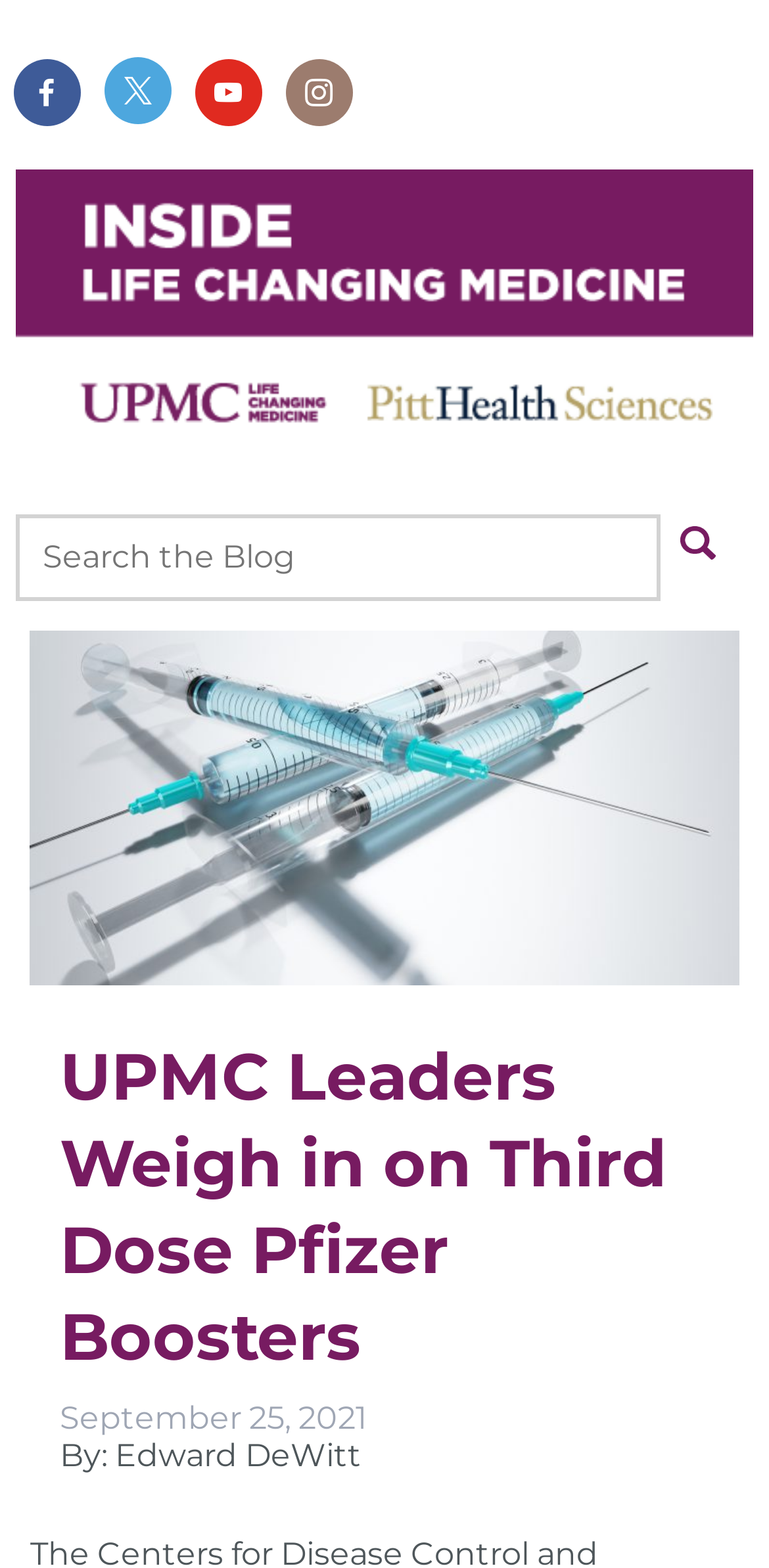Explain the webpage's design and content in an elaborate manner.

The webpage appears to be a news article from the UPMC & Pitt Health Sciences News Blog. At the top, there are four social media links, each represented by an icon, aligned horizontally and centered. Below these links, there is a large image that spans almost the entire width of the page. 

To the right of the image, there is a search box with a button next to it, allowing users to search the blog. Above the search box, there is a header section that contains a link to the blog's homepage. 

The main content of the article is headed by a title, "UPMC Leaders Weigh in on Third Dose Pfizer Boosters", which is centered and prominently displayed. Below the title, there is a timestamp indicating that the article was published on September 25, 2021, and the author's name, Edward DeWitt.